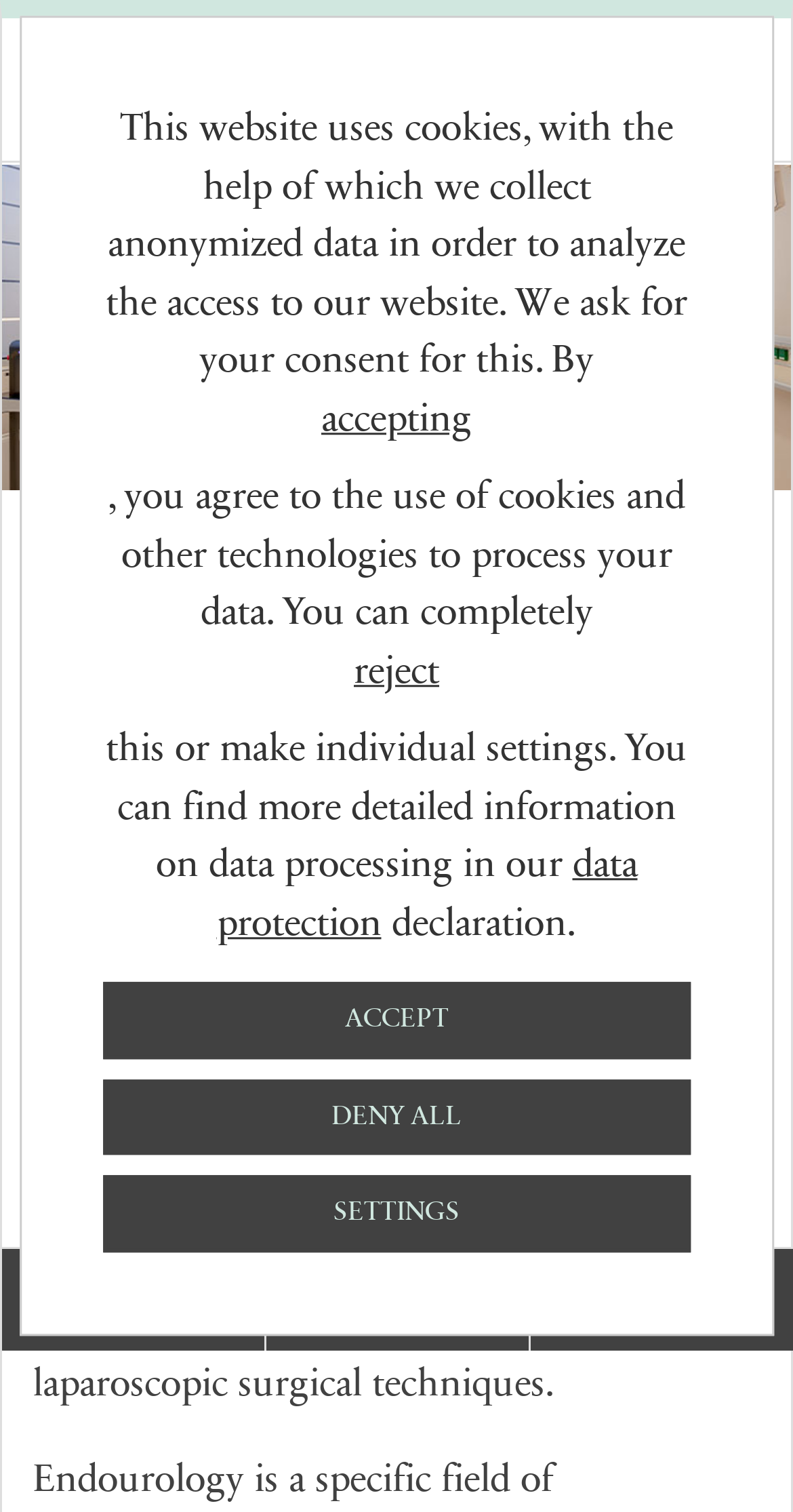What is the name of the clinic mentioned on the webpage?
Please answer the question as detailed as possible based on the image.

The link 'Goldstadt Privatklinik - Urologie Pforzheim' is present on the webpage, which suggests that Goldstadt Privatklinik is the name of the clinic mentioned.